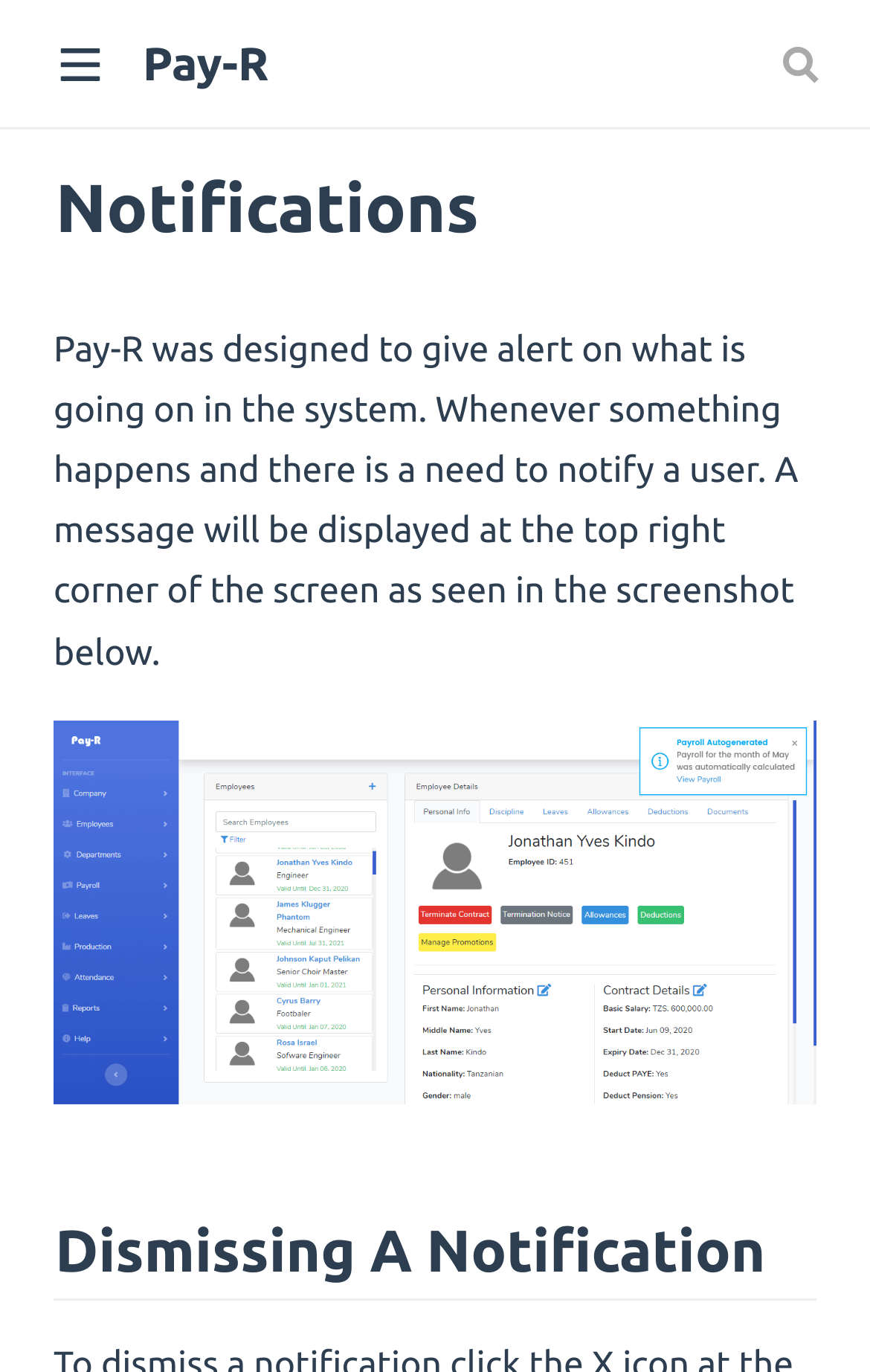Based on the image, please elaborate on the answer to the following question:
What is the purpose of Pay-R?

Based on the webpage content, Pay-R is designed to notify users of events happening in the system, displaying messages at the top right corner of the screen.